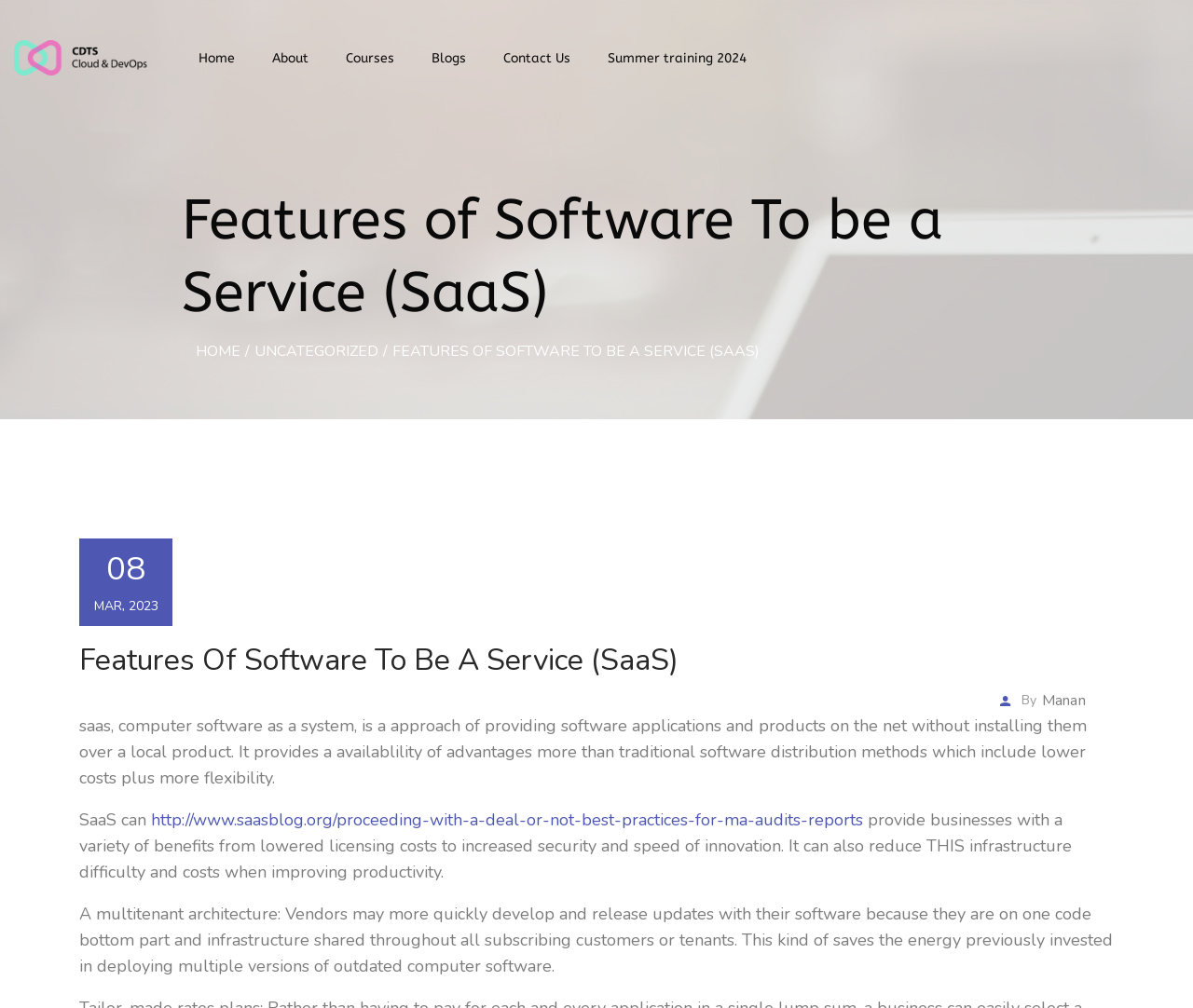Locate the bounding box coordinates of the clickable area to execute the instruction: "Click the 'Summer training 2024' link". Provide the coordinates as four float numbers between 0 and 1, represented as [left, top, right, bottom].

[0.502, 0.041, 0.634, 0.075]